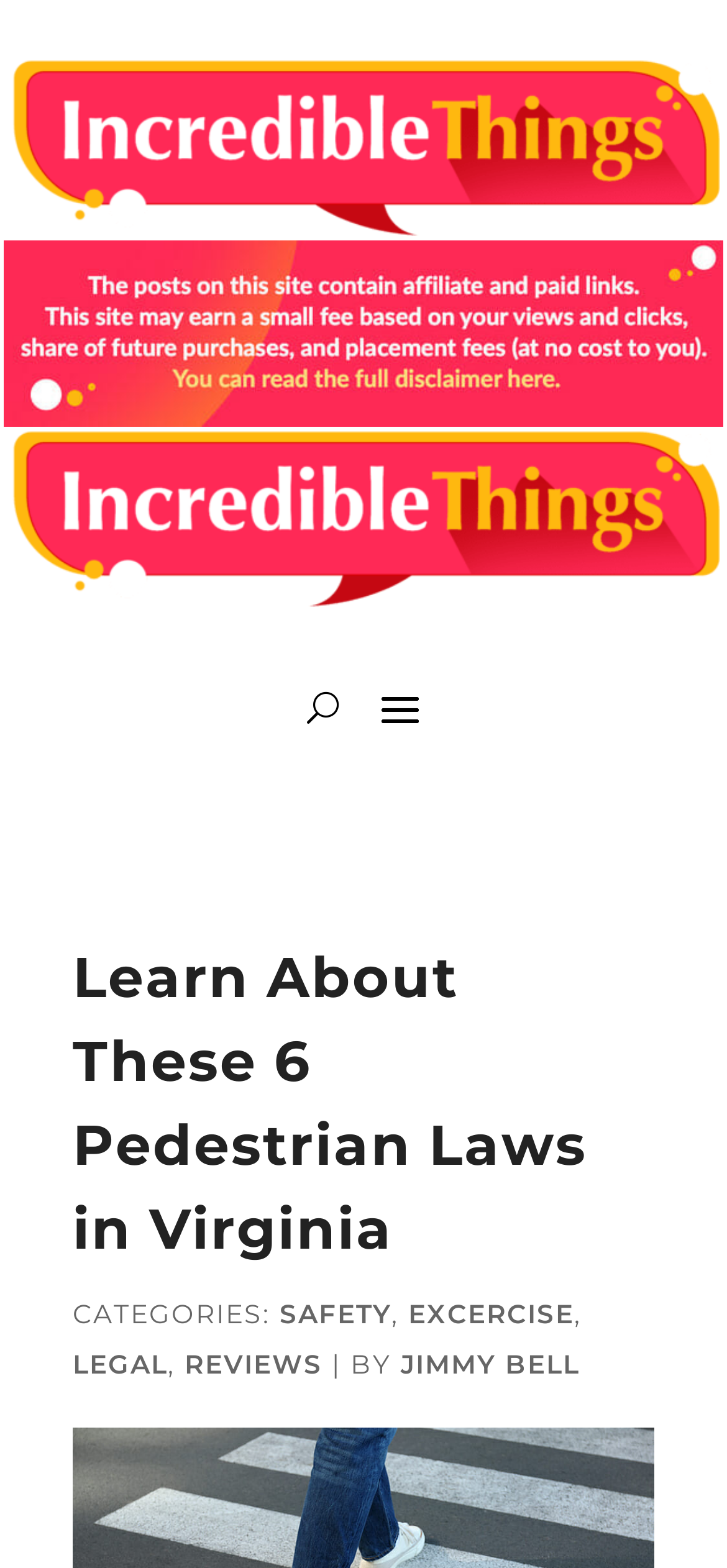Reply to the question with a single word or phrase:
What is the purpose of the button?

Unknown